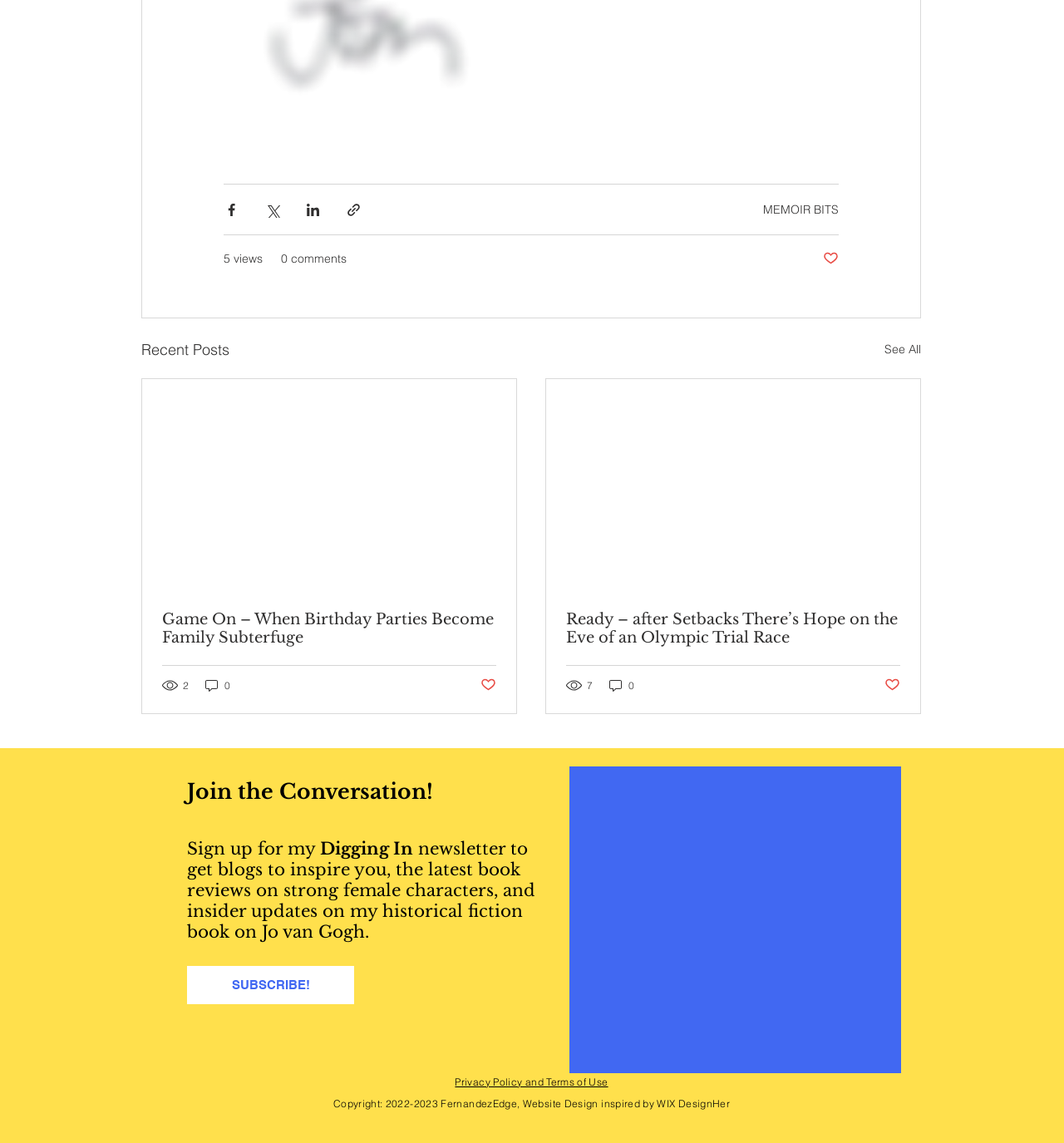Provide a brief response to the question below using a single word or phrase: 
What is the title of the section above the 'See All' link?

Recent Posts